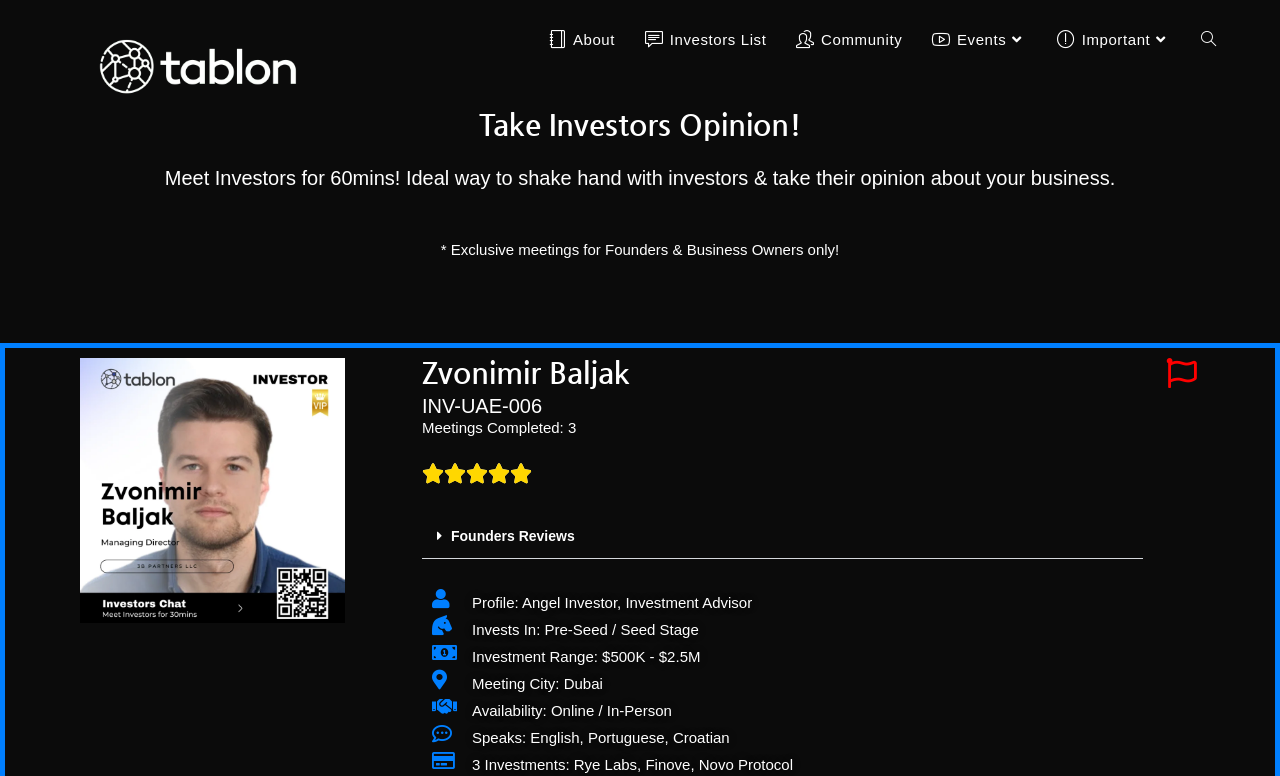Answer succinctly with a single word or phrase:
What is the investment range of Zvonimir Baljak?

$500K - $2.5M